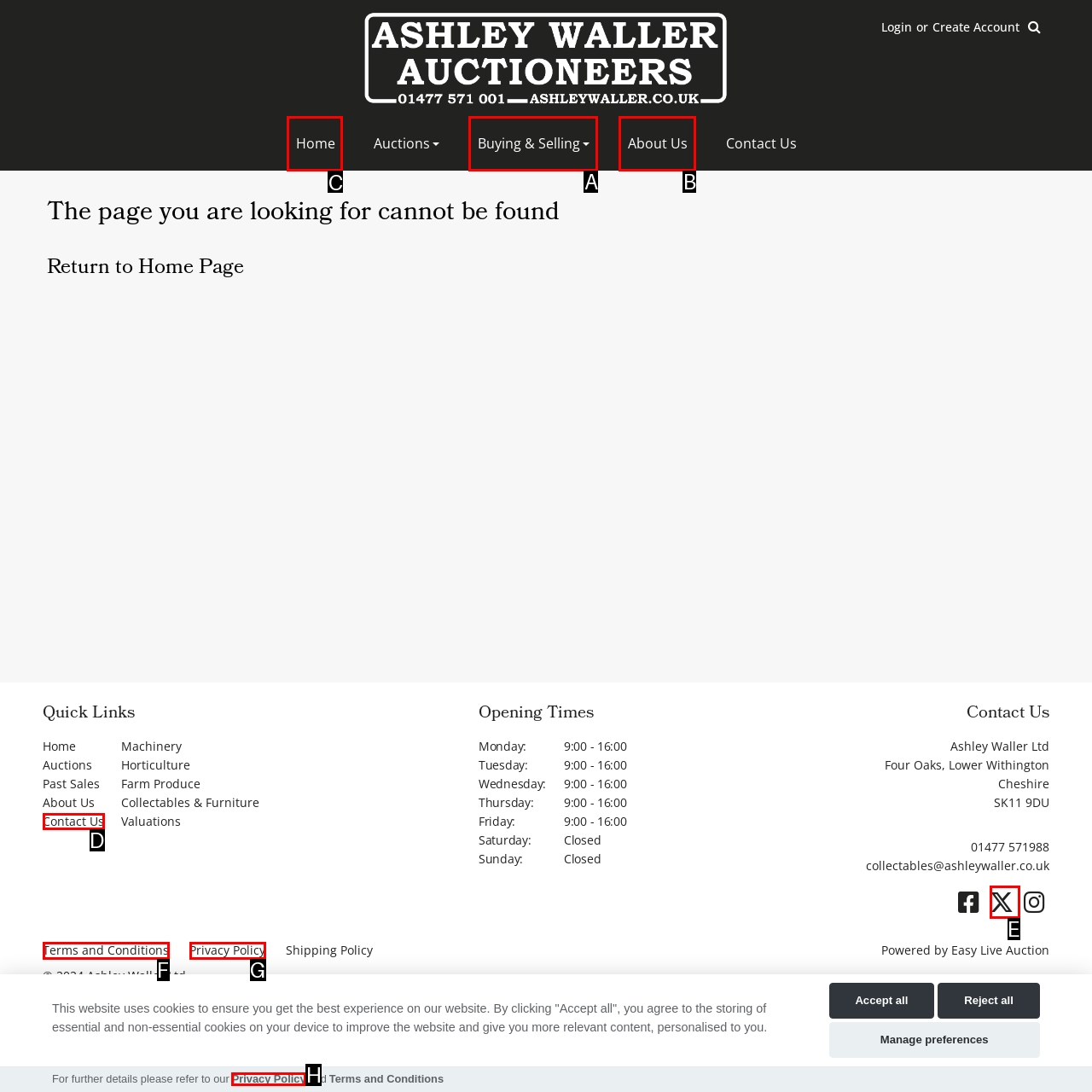Pick the HTML element that should be clicked to execute the task: Click the 'Home' link
Respond with the letter corresponding to the correct choice.

C